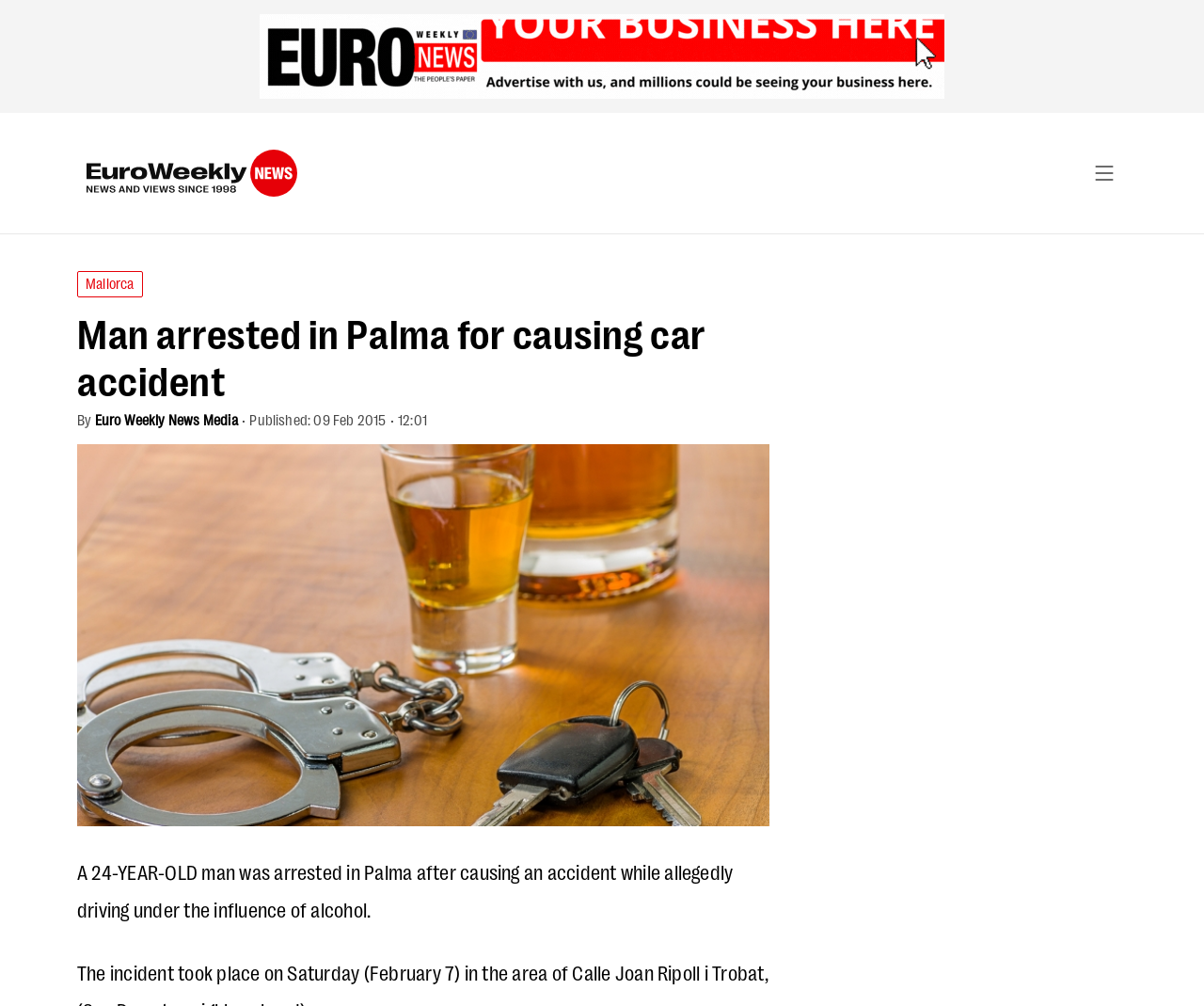Where did the accident occur?
Look at the image and answer the question with a single word or phrase.

Palma